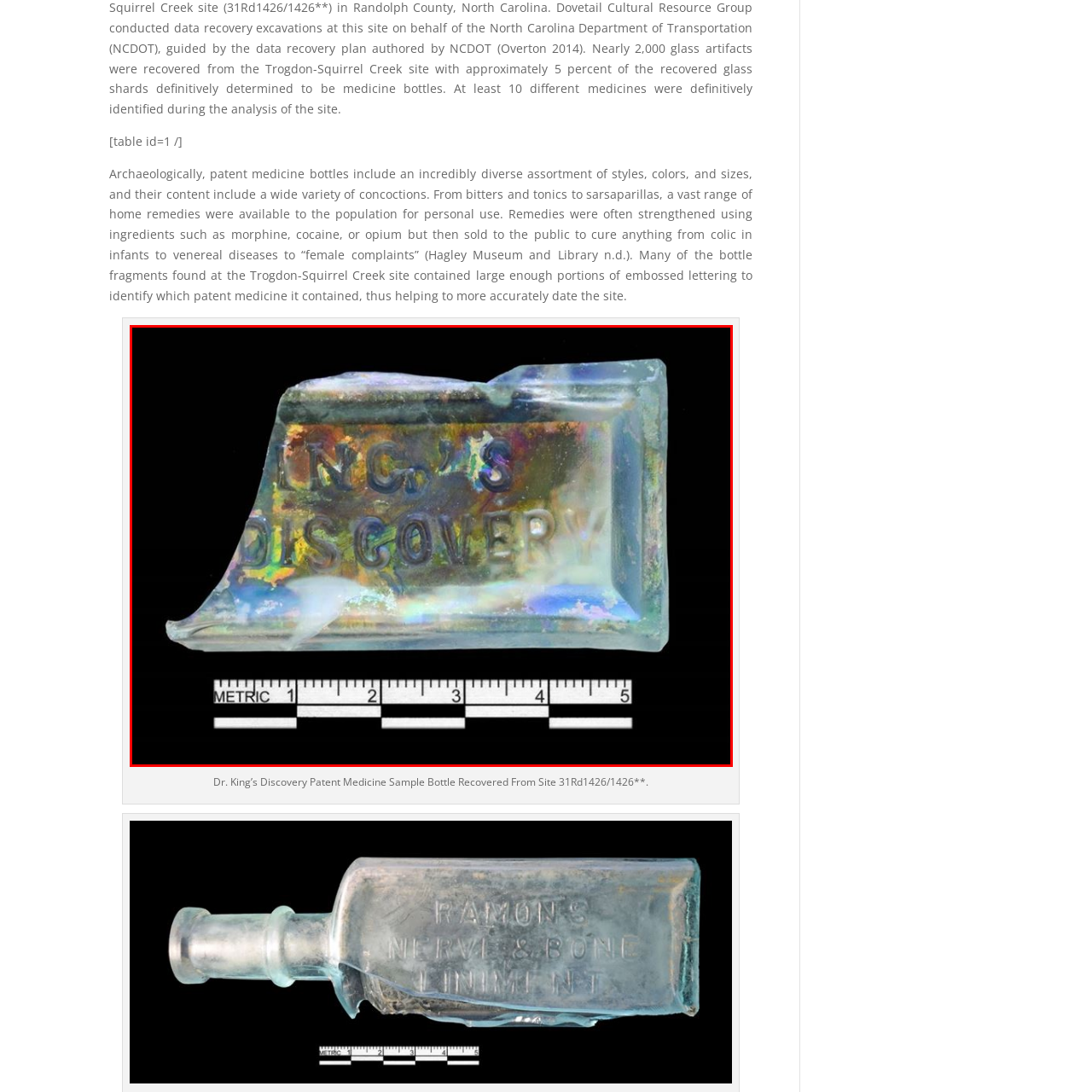What units are on the measuring scale?
Observe the image enclosed by the red boundary and respond with a one-word or short-phrase answer.

Metric units